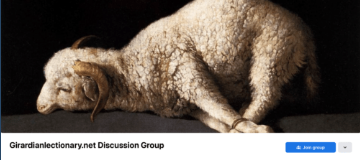Answer the question in a single word or phrase:
What is the focus of the Girardian Lectionary Discussion Group?

Theological discussions